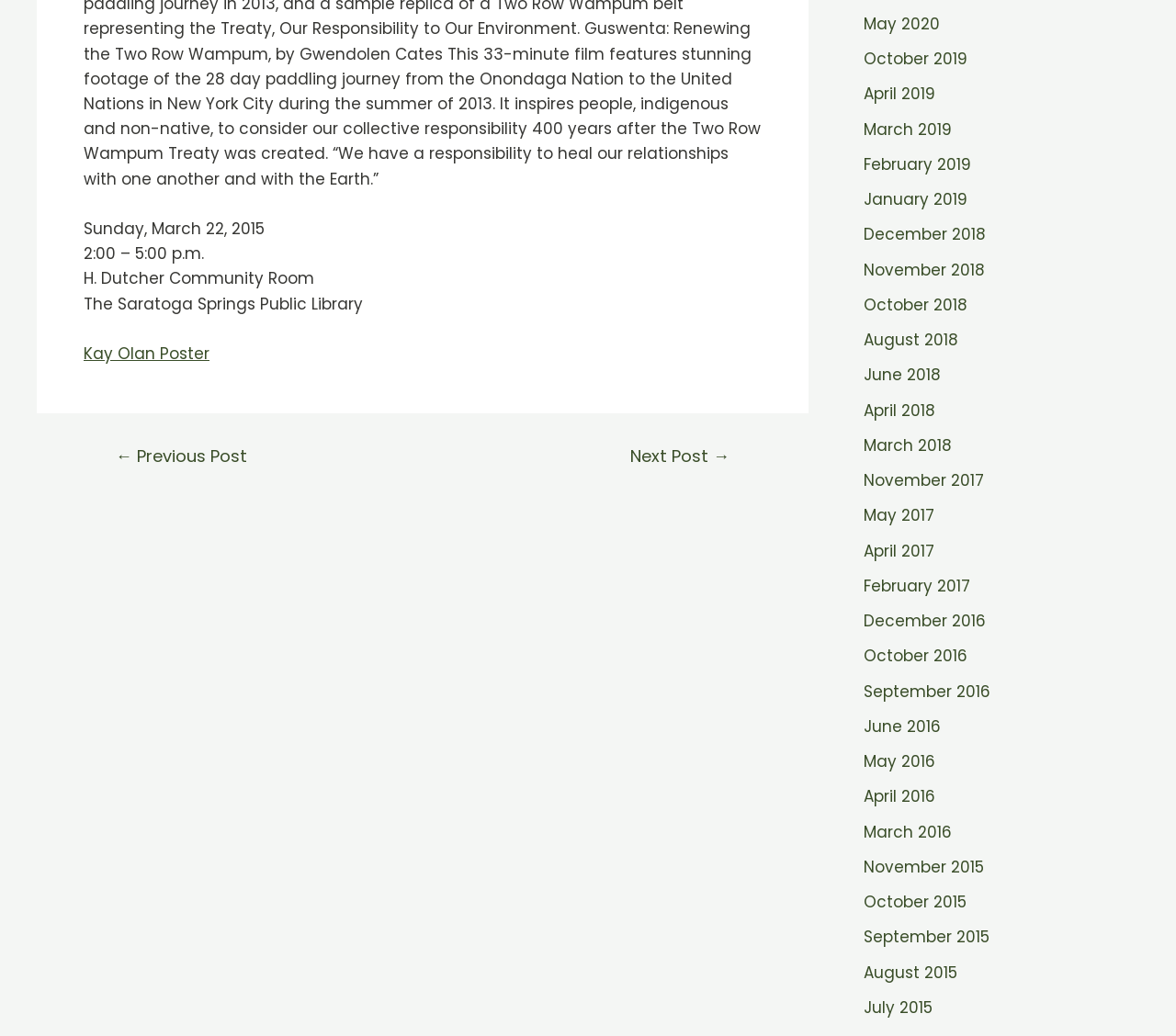Using the information in the image, give a detailed answer to the following question: What is the location of the event?

The location of the event can be found in the static text element below the date, which reads 'H. Dutcher Community Room'. This is likely the venue where the event is taking place.